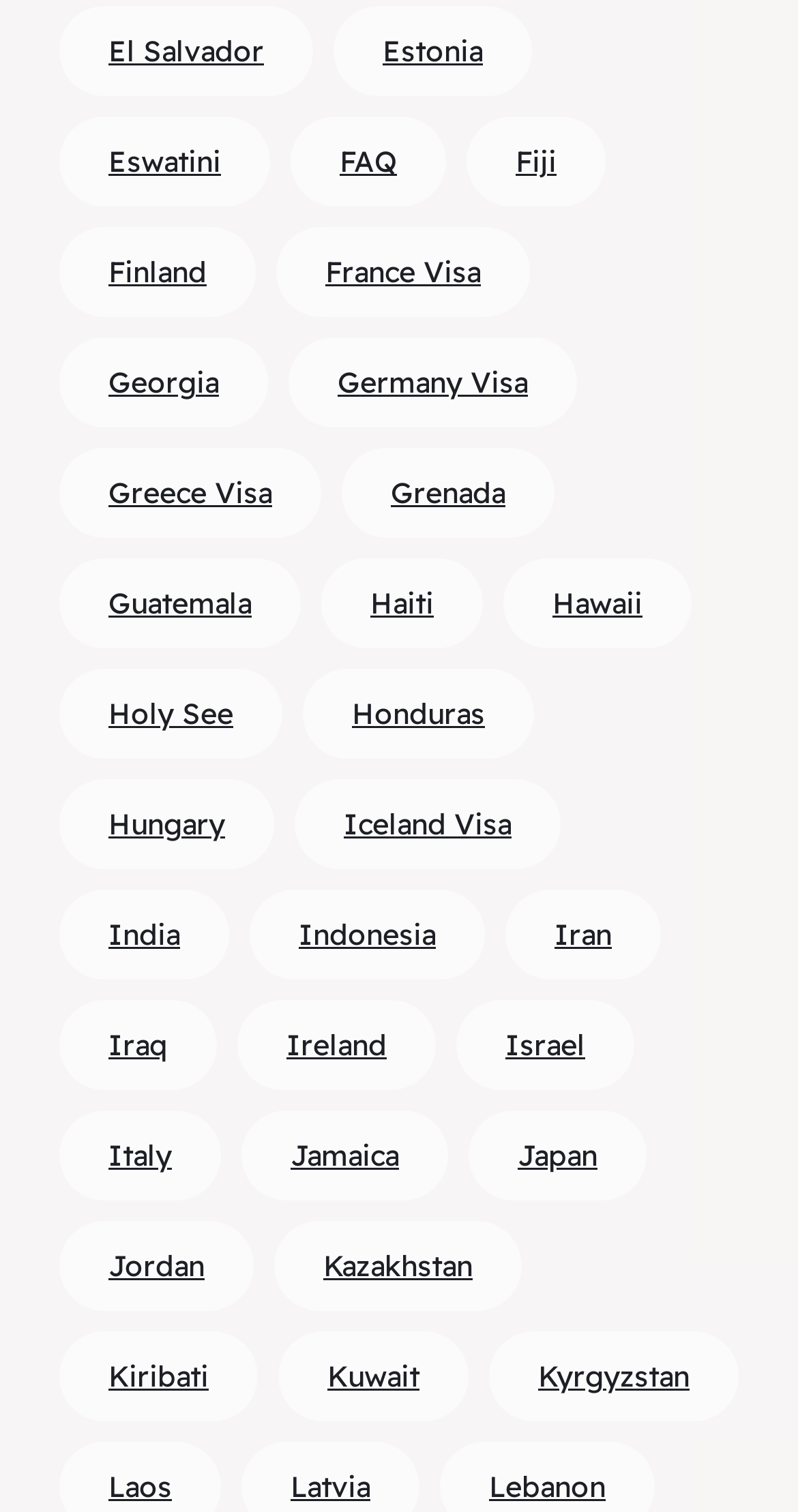Locate the bounding box coordinates of the area that needs to be clicked to fulfill the following instruction: "Read about Jamaica". The coordinates should be in the format of four float numbers between 0 and 1, namely [left, top, right, bottom].

[0.364, 0.753, 0.5, 0.777]